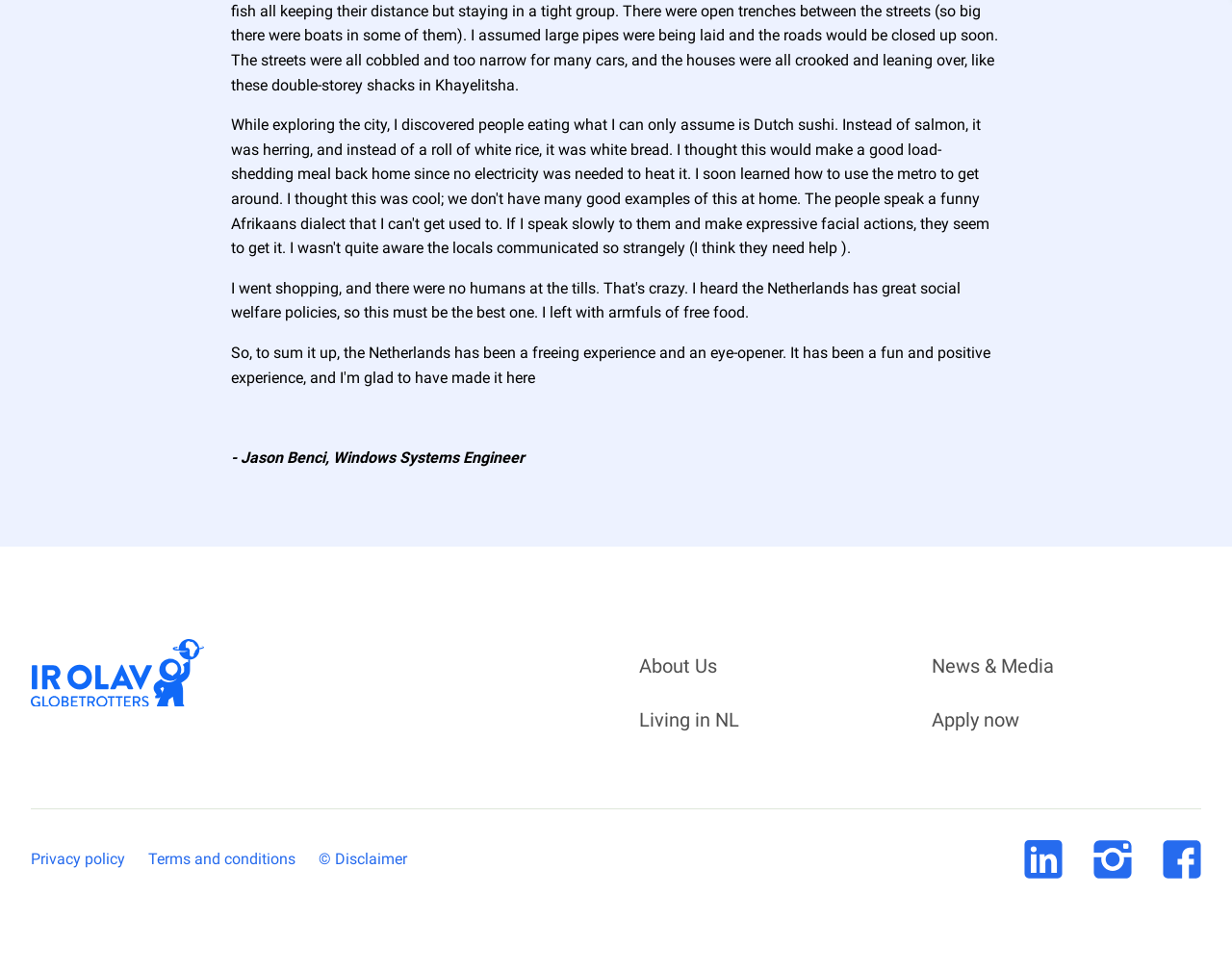Provide a brief response in the form of a single word or phrase:
Who is the author of the webpage?

Jason Benci